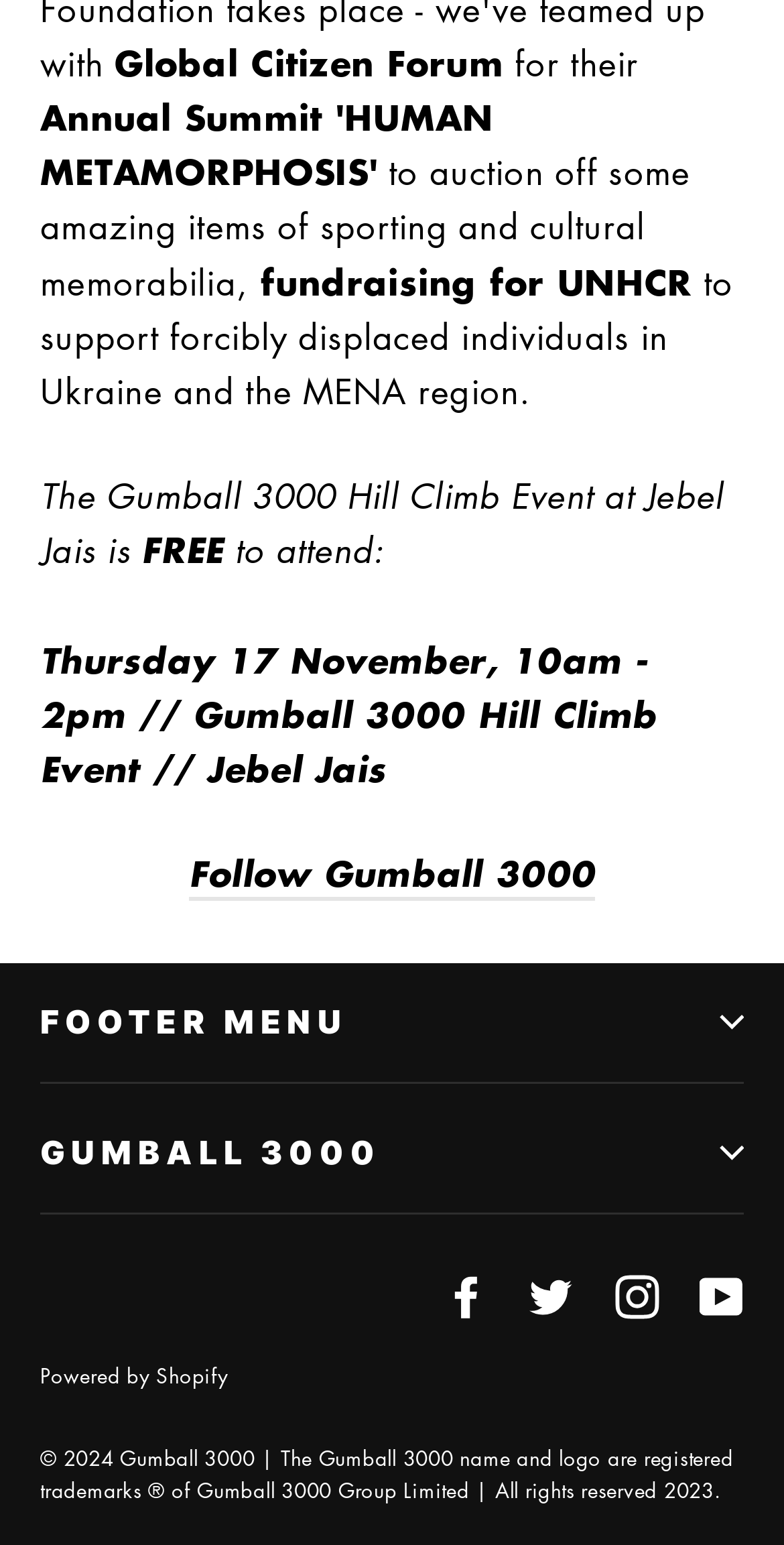Respond with a single word or short phrase to the following question: 
What social media platforms are linked on the webpage?

Facebook, Twitter, Instagram, YouTube